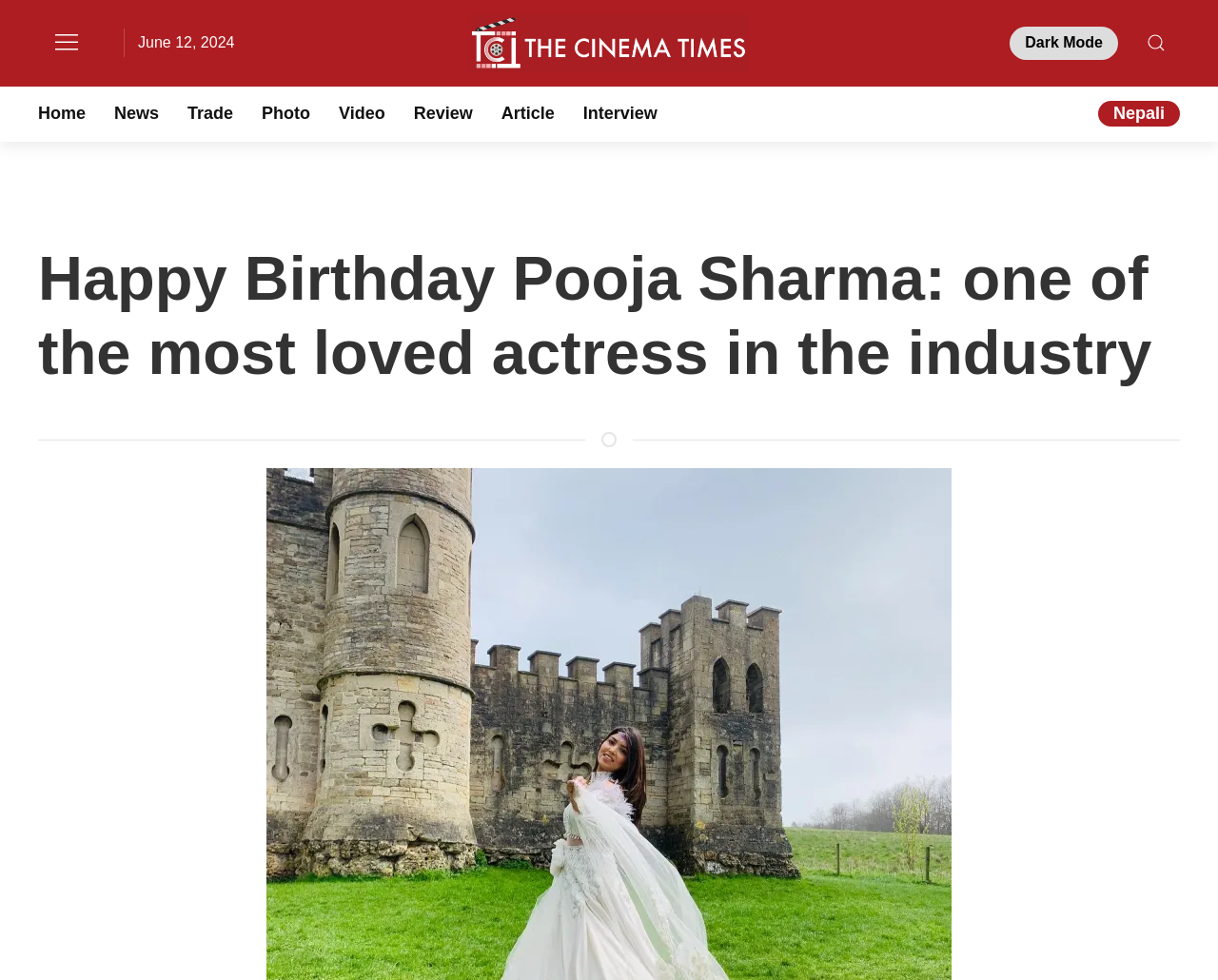Provide a brief response to the question below using one word or phrase:
What is the theme option available on the top right?

Dark Mode